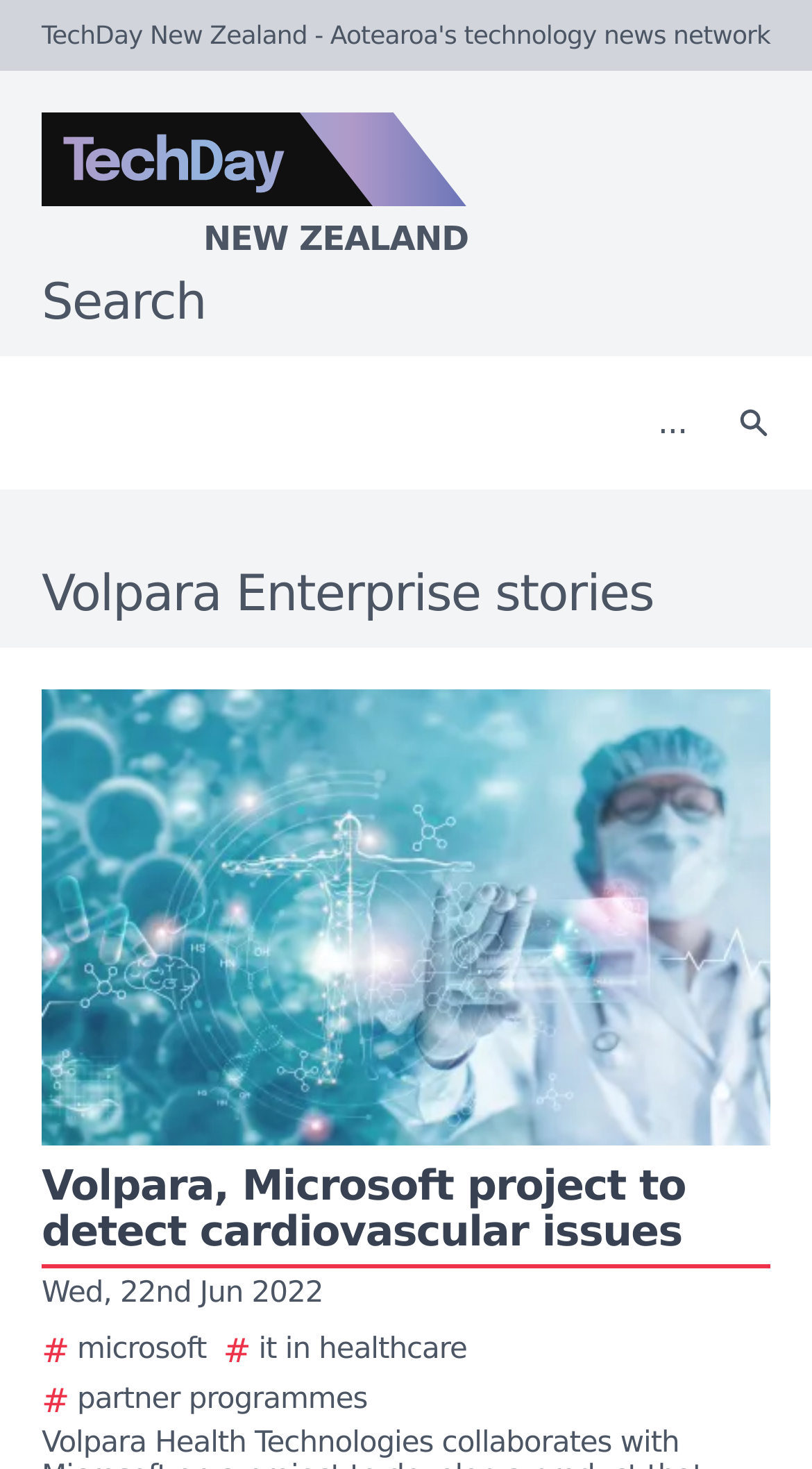What is the function of the button next to the textbox?
Based on the screenshot, provide your answer in one word or phrase.

Search